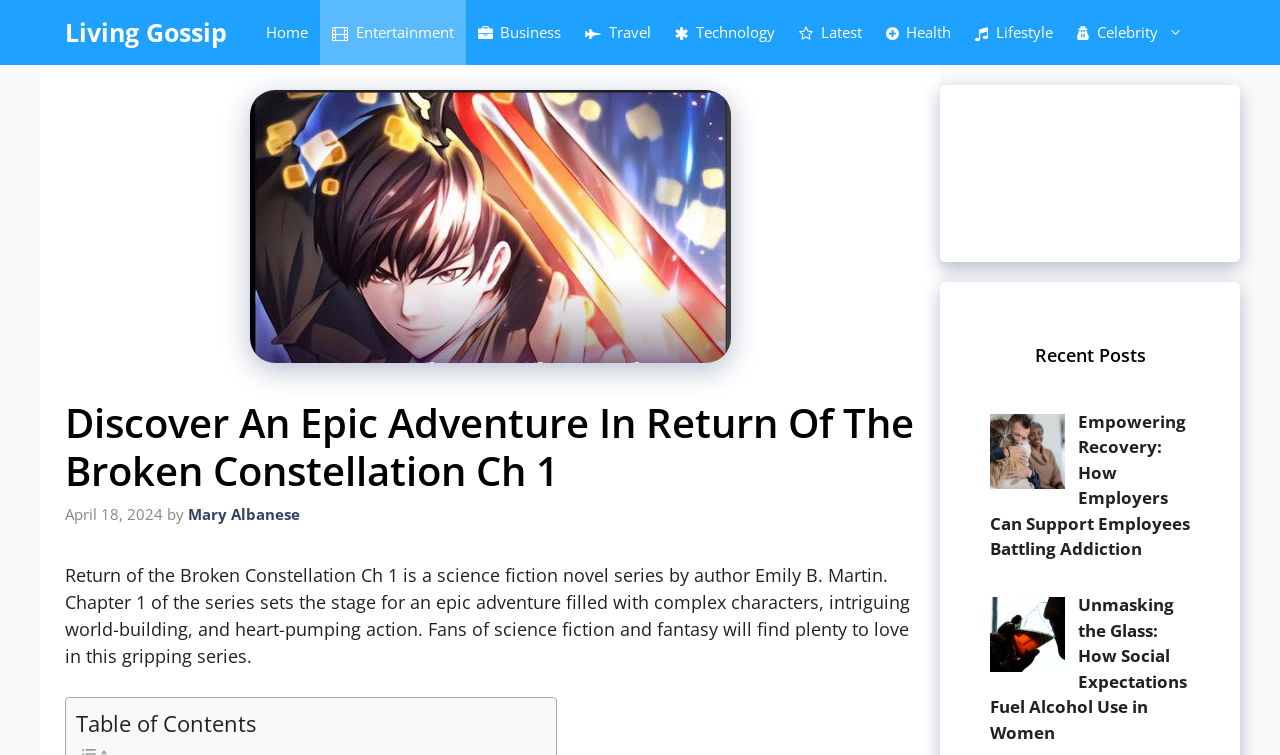Please reply to the following question with a single word or a short phrase:
How many recent posts are displayed?

2